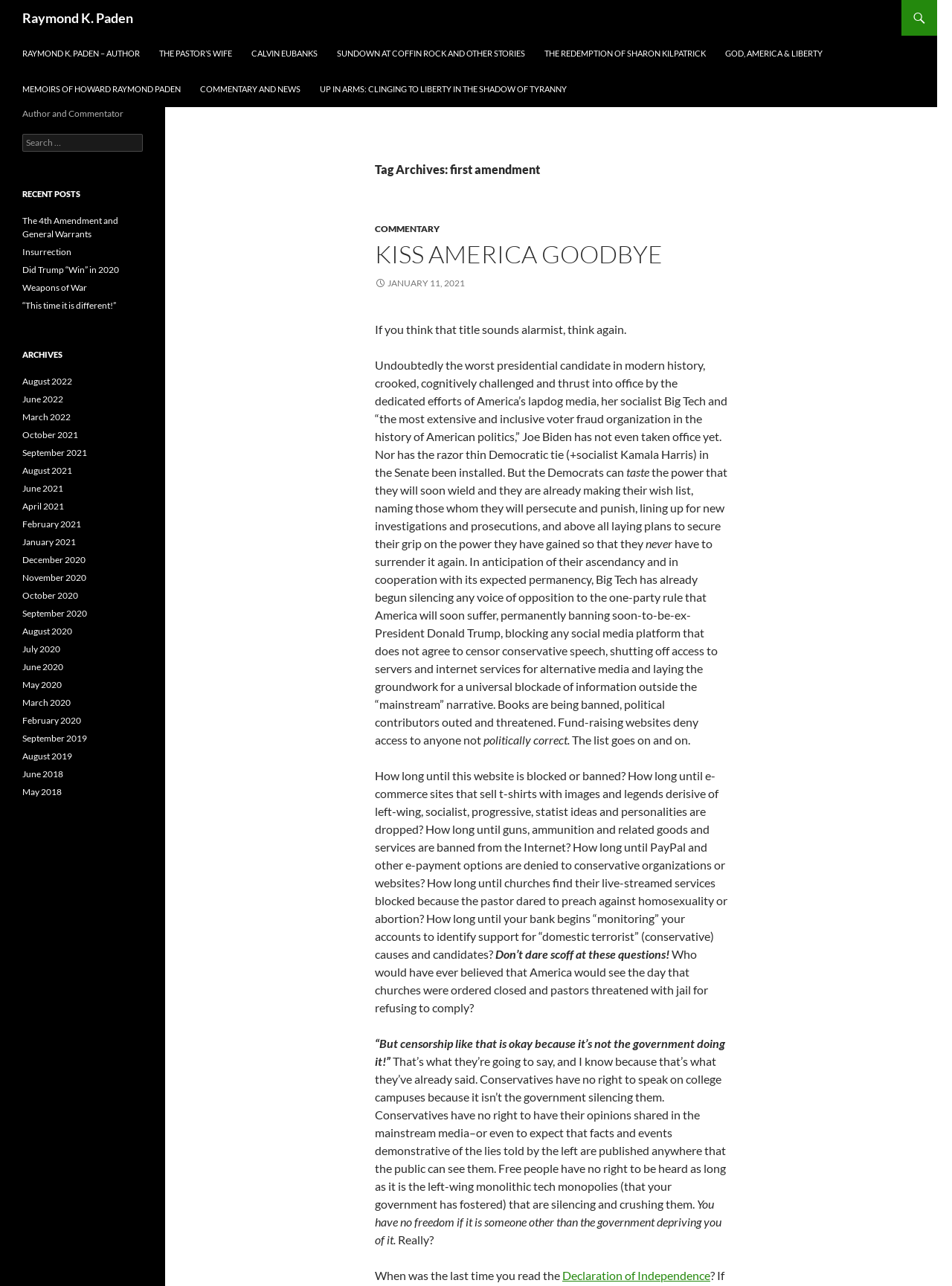Identify the bounding box coordinates of the area you need to click to perform the following instruction: "Go to the author's homepage".

[0.023, 0.0, 0.14, 0.028]